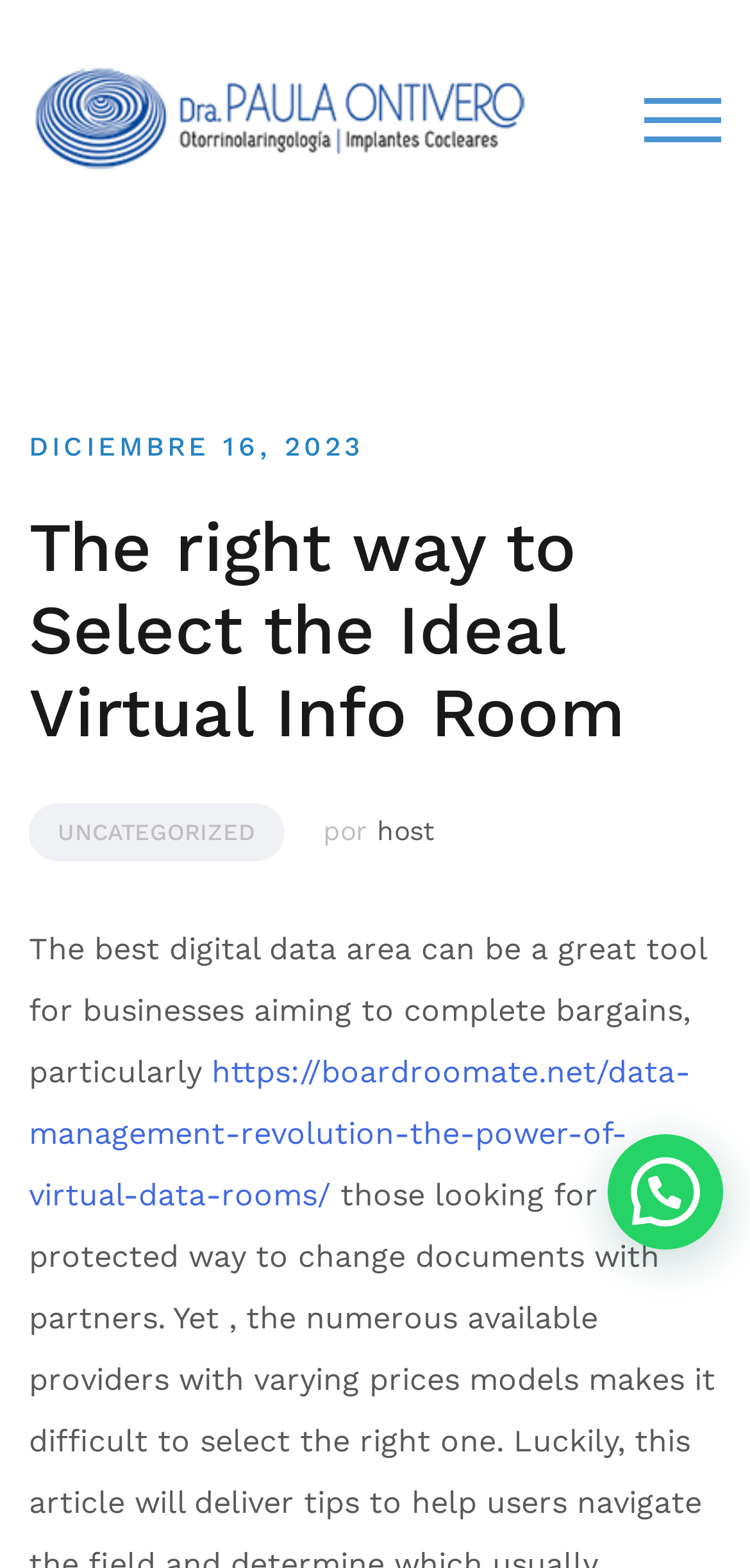Please provide a comprehensive response to the question based on the details in the image: What is the purpose of a digital data area?

The purpose of a digital data area is mentioned in the StaticText element, which says 'The best digital data area can be a great tool for businesses aiming to complete bargains, particularly'. This suggests that digital data areas are used to facilitate business deals and transactions.